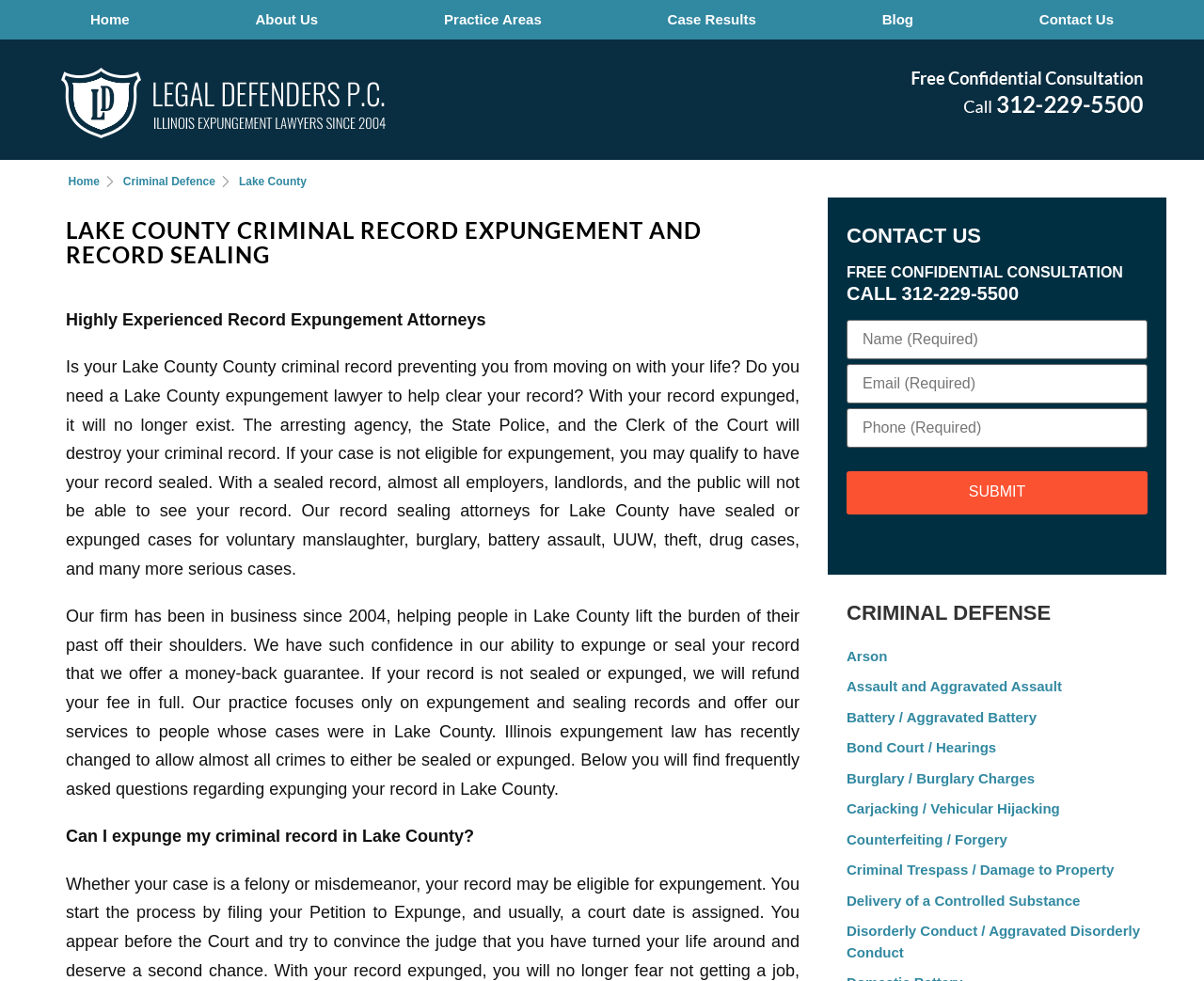Identify the bounding box coordinates of the element that should be clicked to fulfill this task: "Call the phone number for a free consultation". The coordinates should be provided as four float numbers between 0 and 1, i.e., [left, top, right, bottom].

[0.703, 0.269, 0.953, 0.31]